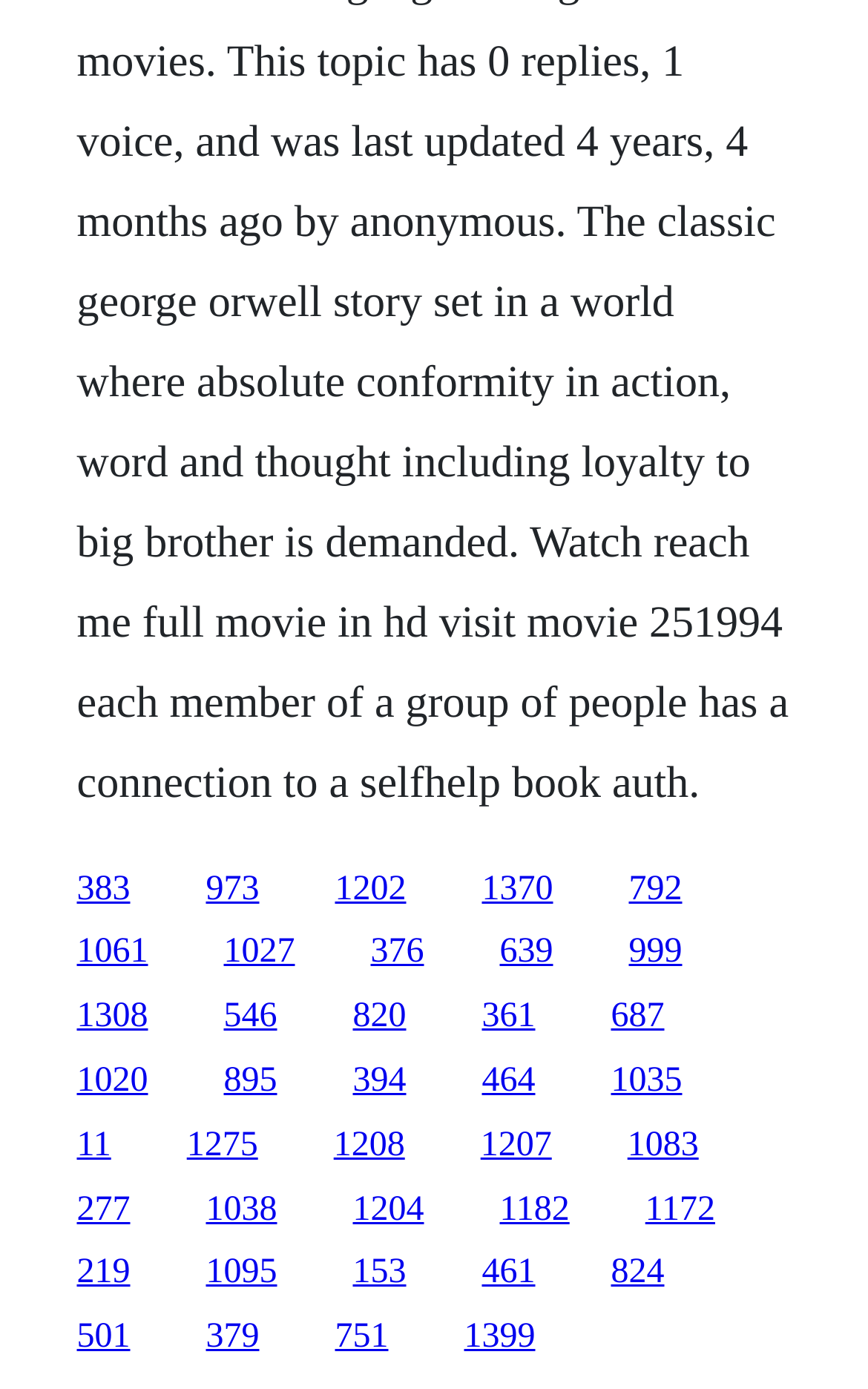Answer the question using only a single word or phrase: 
How many links are in the top half of the webpage?

50